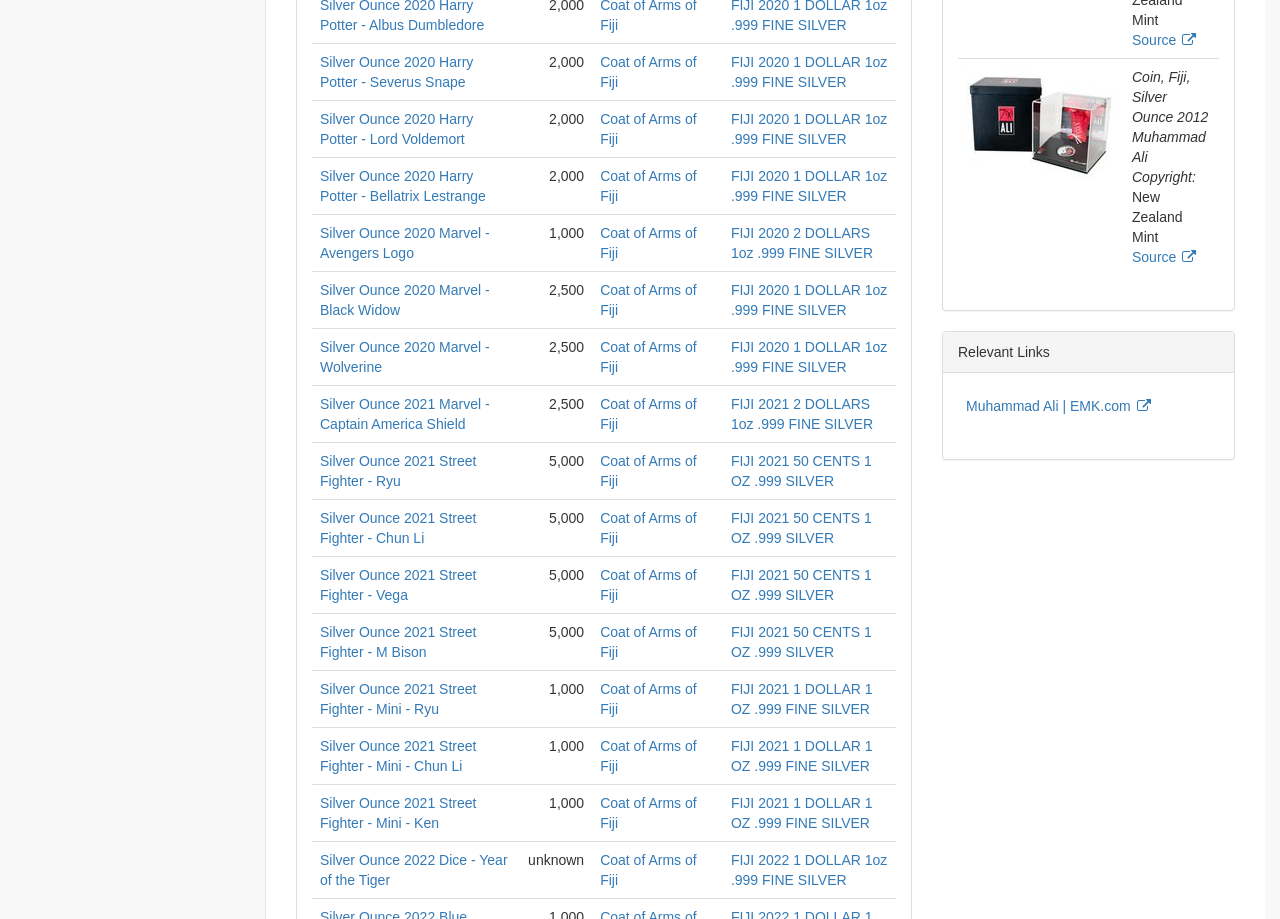What is the theme of the silver ounce coins?
Respond to the question with a well-detailed and thorough answer.

Based on the webpage, I can see that the silver ounce coins have different designs, and upon closer inspection, I notice that some of them are related to Harry Potter characters, such as Severus Snape and Lord Voldemort, while others are related to Marvel characters, such as Avengers Logo and Black Widow.